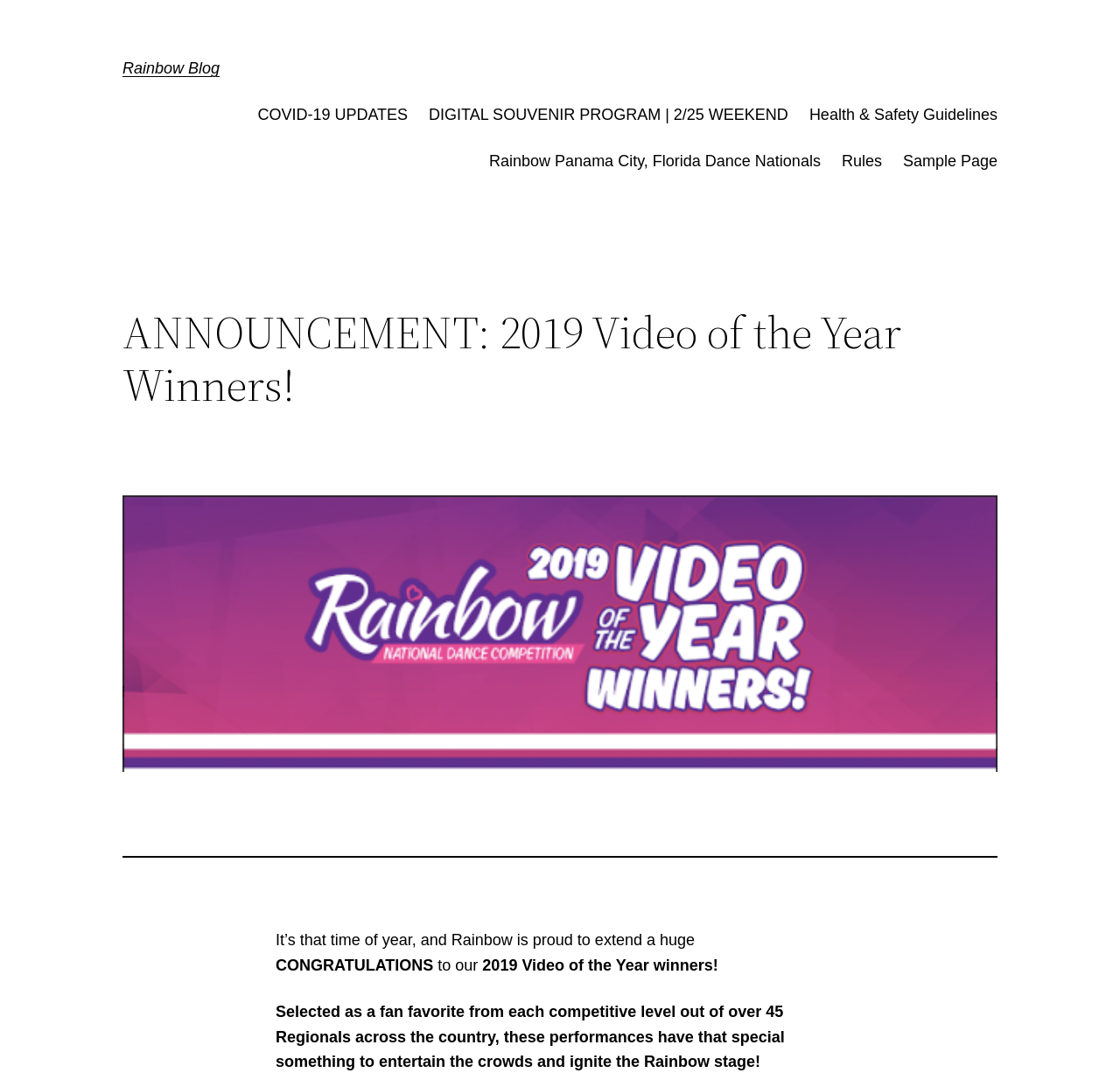Identify the bounding box coordinates for the UI element that matches this description: "Rainbow Blog".

[0.109, 0.055, 0.196, 0.071]